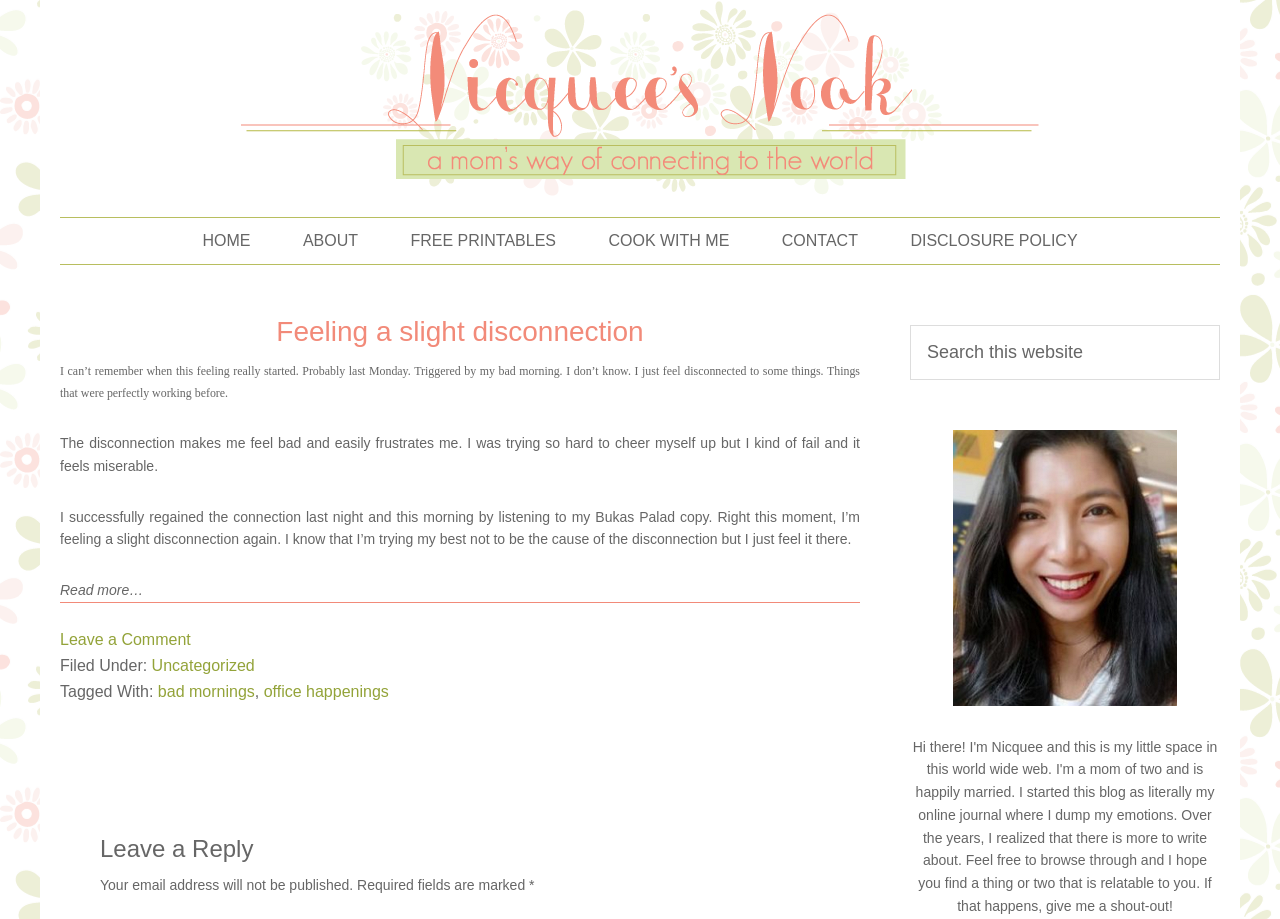Locate the bounding box coordinates of the area where you should click to accomplish the instruction: "Leave a comment".

[0.047, 0.686, 0.149, 0.705]